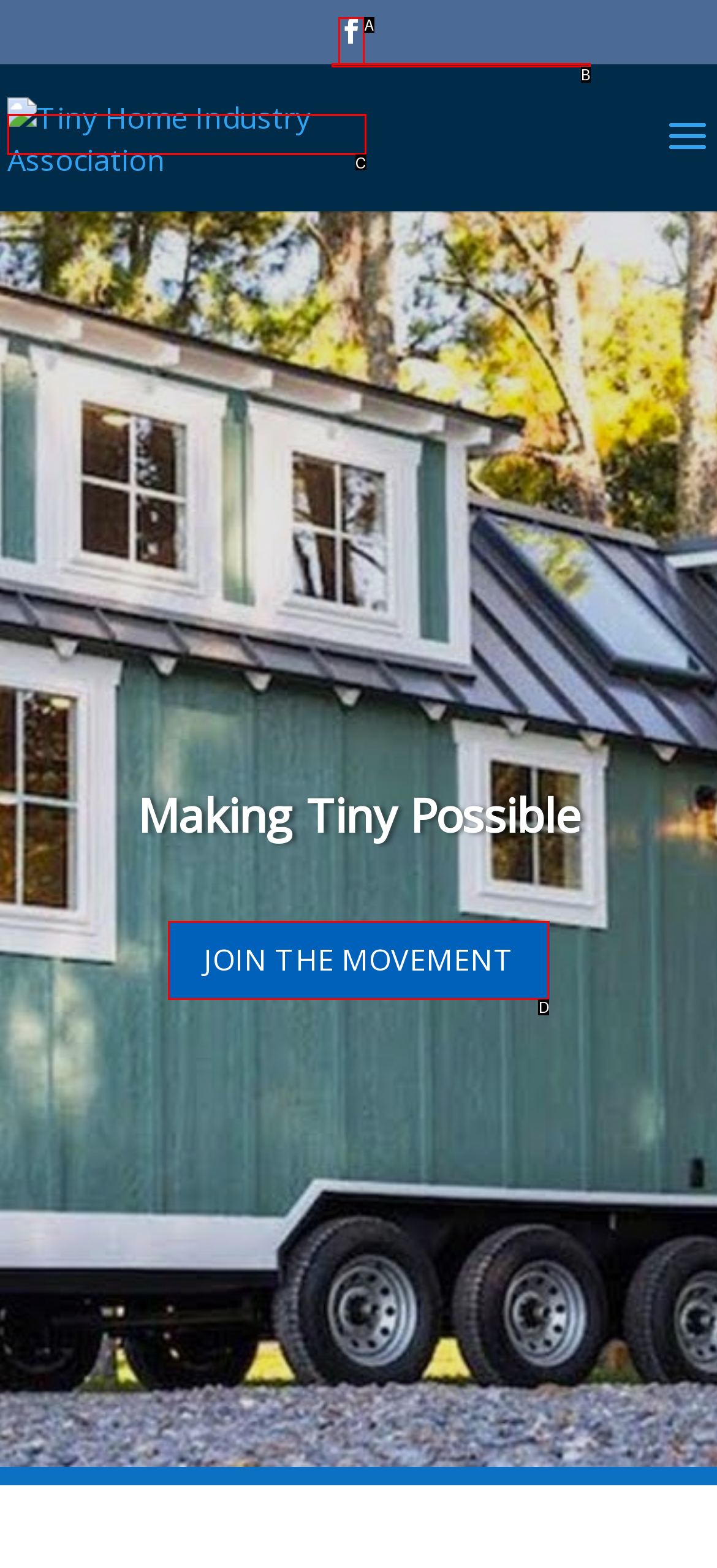Based on the provided element description: alt="Tiny Home Industry Association", identify the best matching HTML element. Respond with the corresponding letter from the options shown.

C